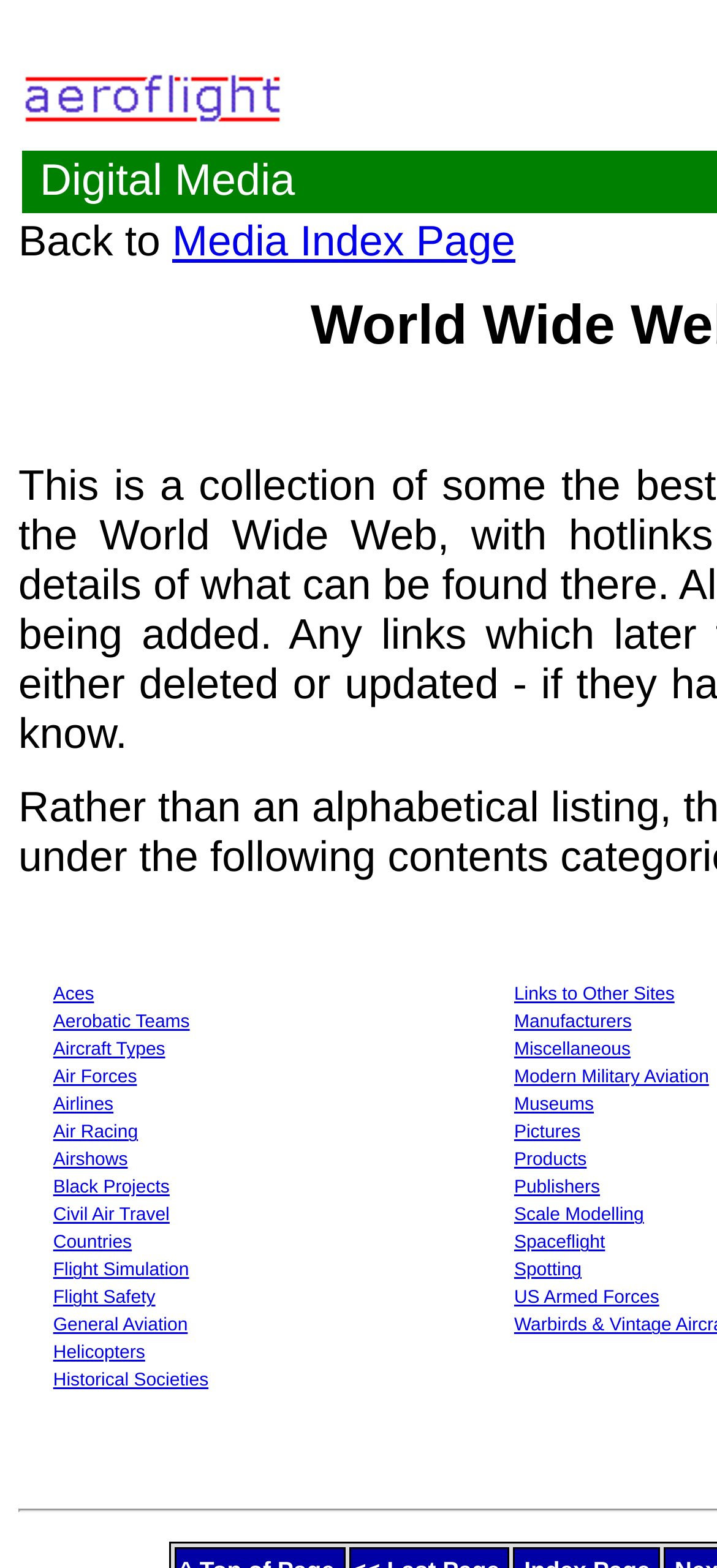Identify the bounding box coordinates of the part that should be clicked to carry out this instruction: "View Media Index Page".

[0.24, 0.138, 0.719, 0.169]